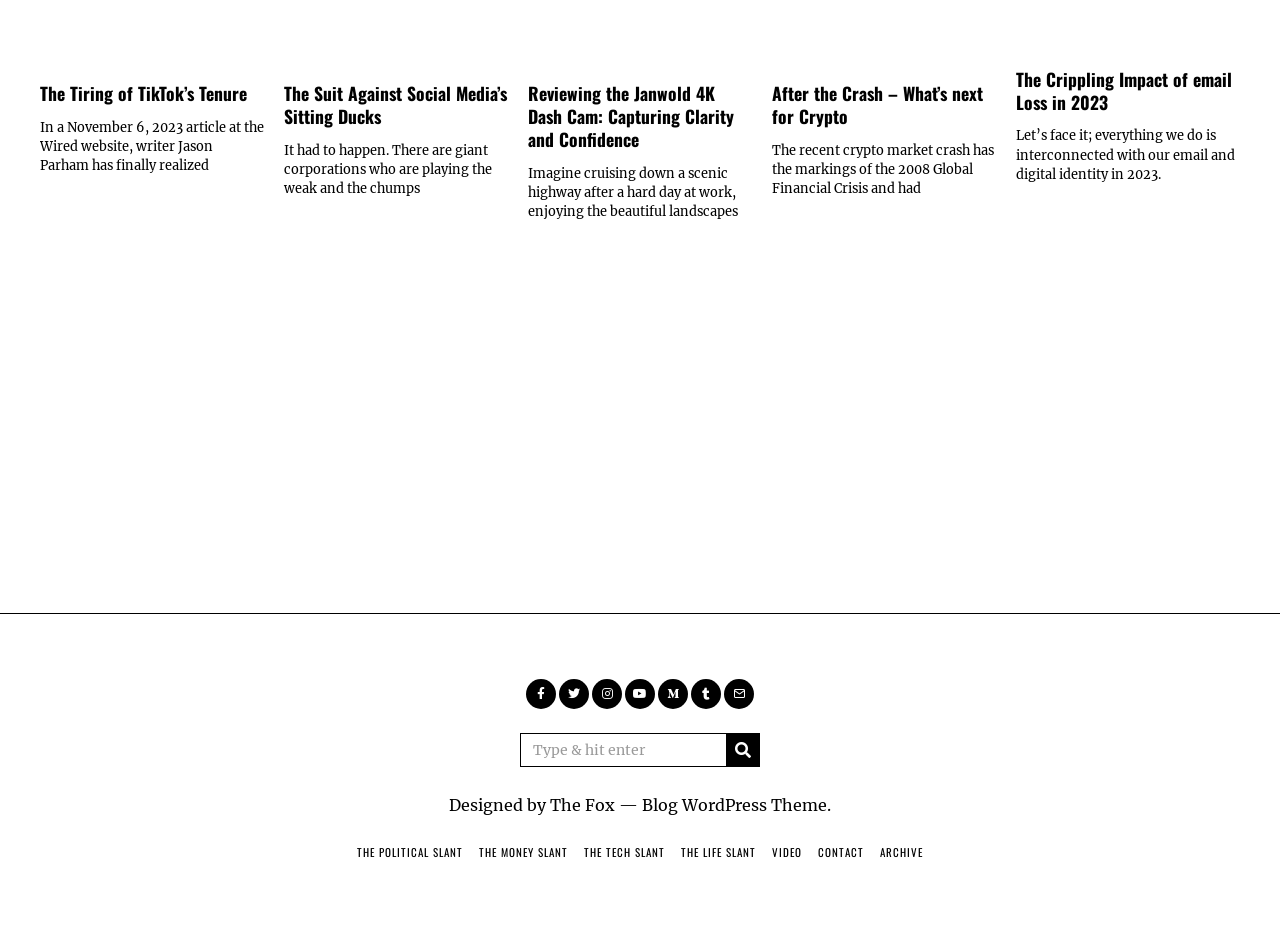Find the bounding box of the UI element described as: "CrowdStrike Falcon endpoint protection". The bounding box coordinates should be given as four float values between 0 and 1, i.e., [left, top, right, bottom].

None